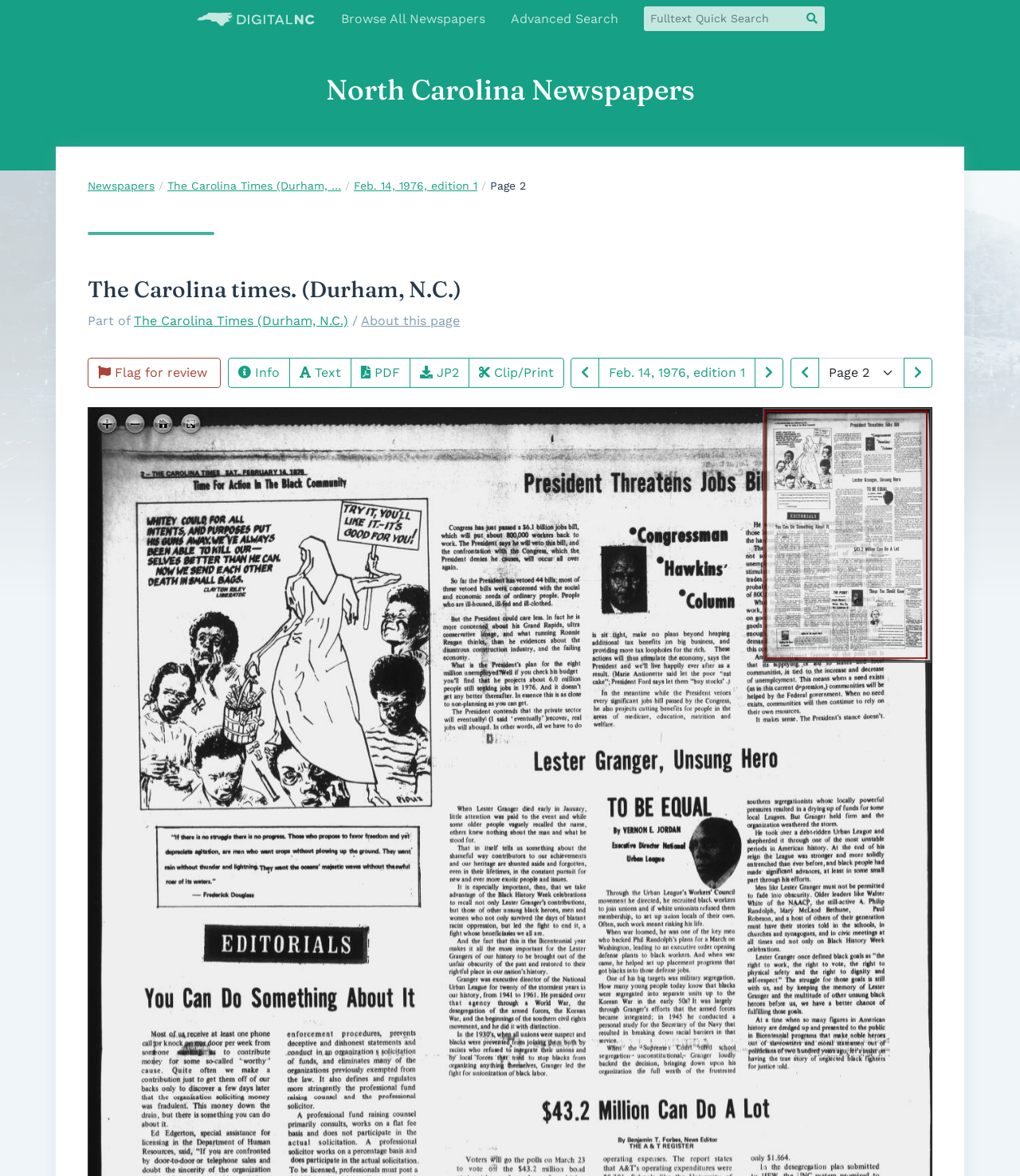Answer with a single word or phrase: 
What is the current page number?

2